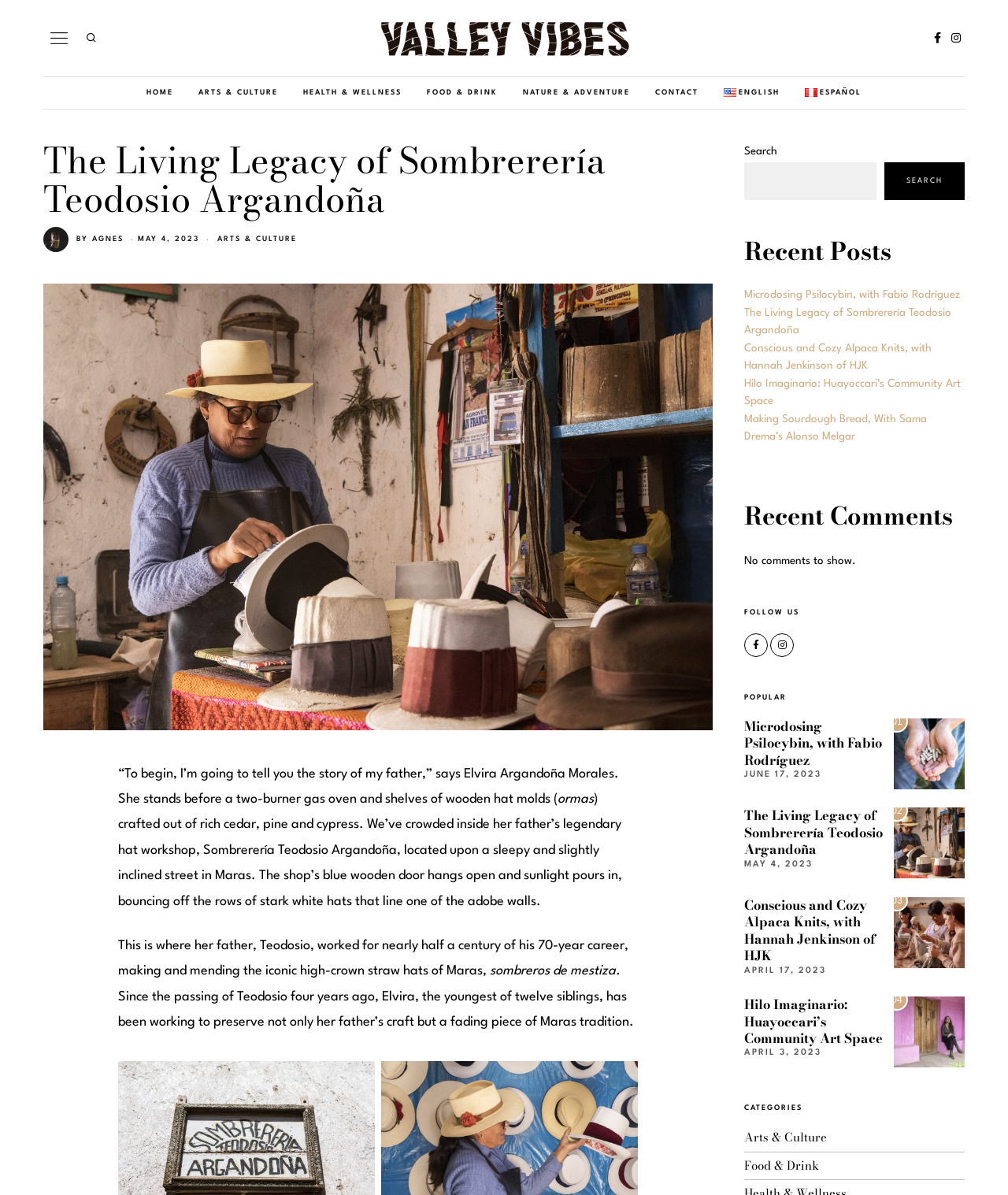Identify the primary heading of the webpage and provide its text.

The Living Legacy of Sombrerería Teodosio Argandoña